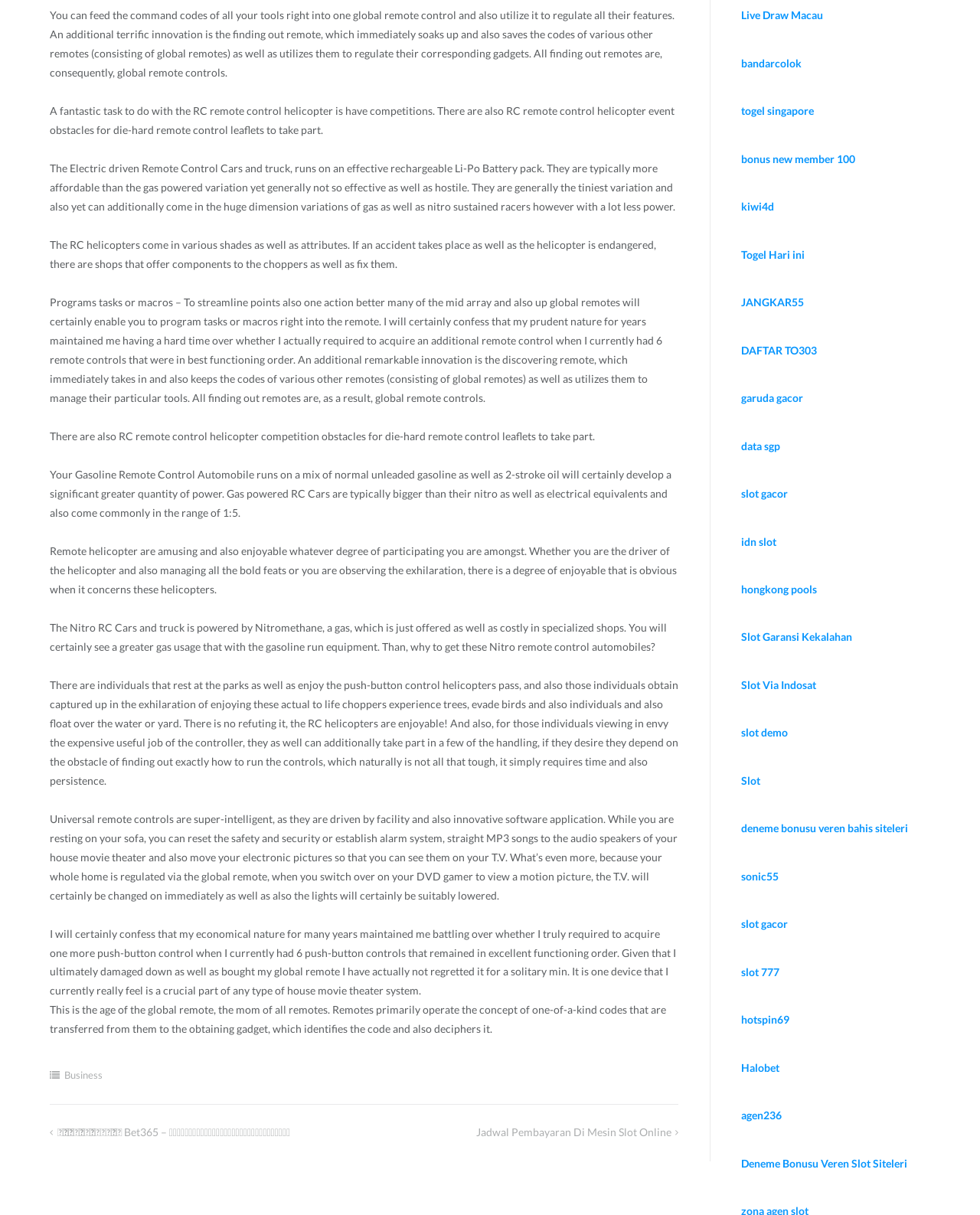Can you specify the bounding box coordinates of the area that needs to be clicked to fulfill the following instruction: "Click on 'Live Draw Macau'"?

[0.756, 0.007, 0.84, 0.018]